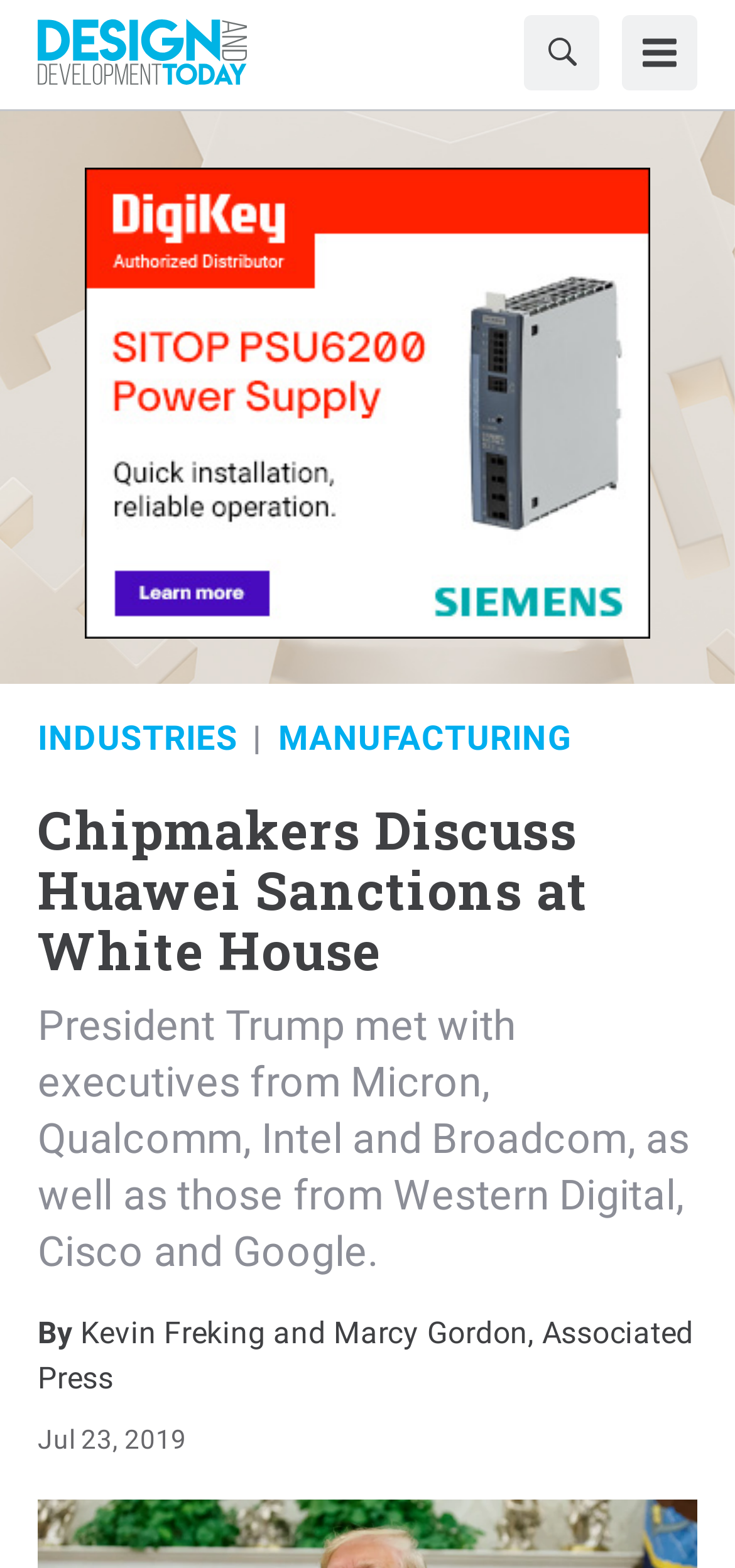Give a short answer to this question using one word or a phrase:
What is the topic of the main article?

Chipmakers Discuss Huawei Sanctions